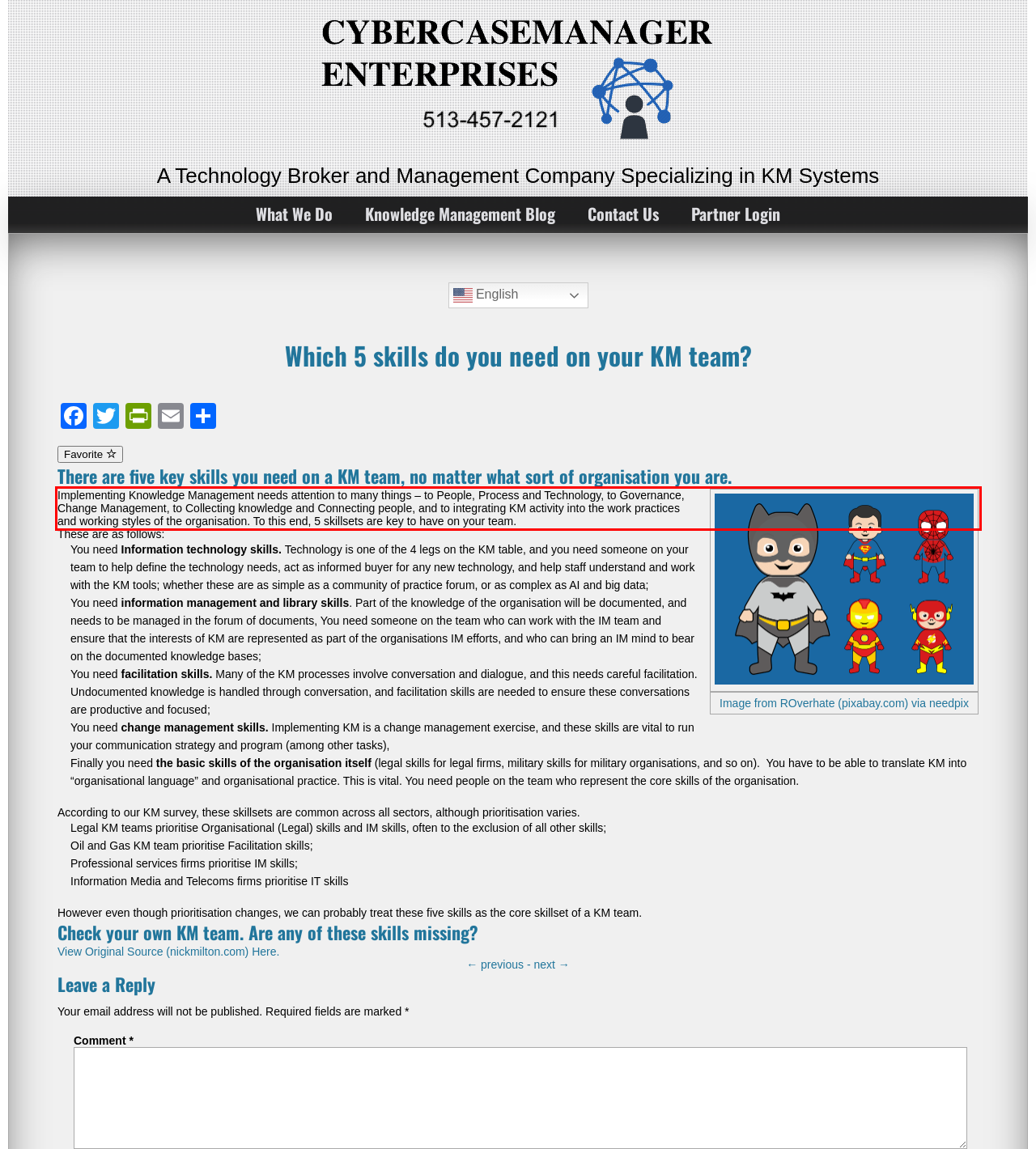Within the screenshot of the webpage, there is a red rectangle. Please recognize and generate the text content inside this red bounding box.

Implementing Knowledge Management needs attention to many things – to People, Process and Technology, to Governance, Change Management, to Collecting knowledge and Connecting people, and to integrating KM activity into the work practices and working styles of the organisation. To this end, 5 skillsets are key to have on your team.